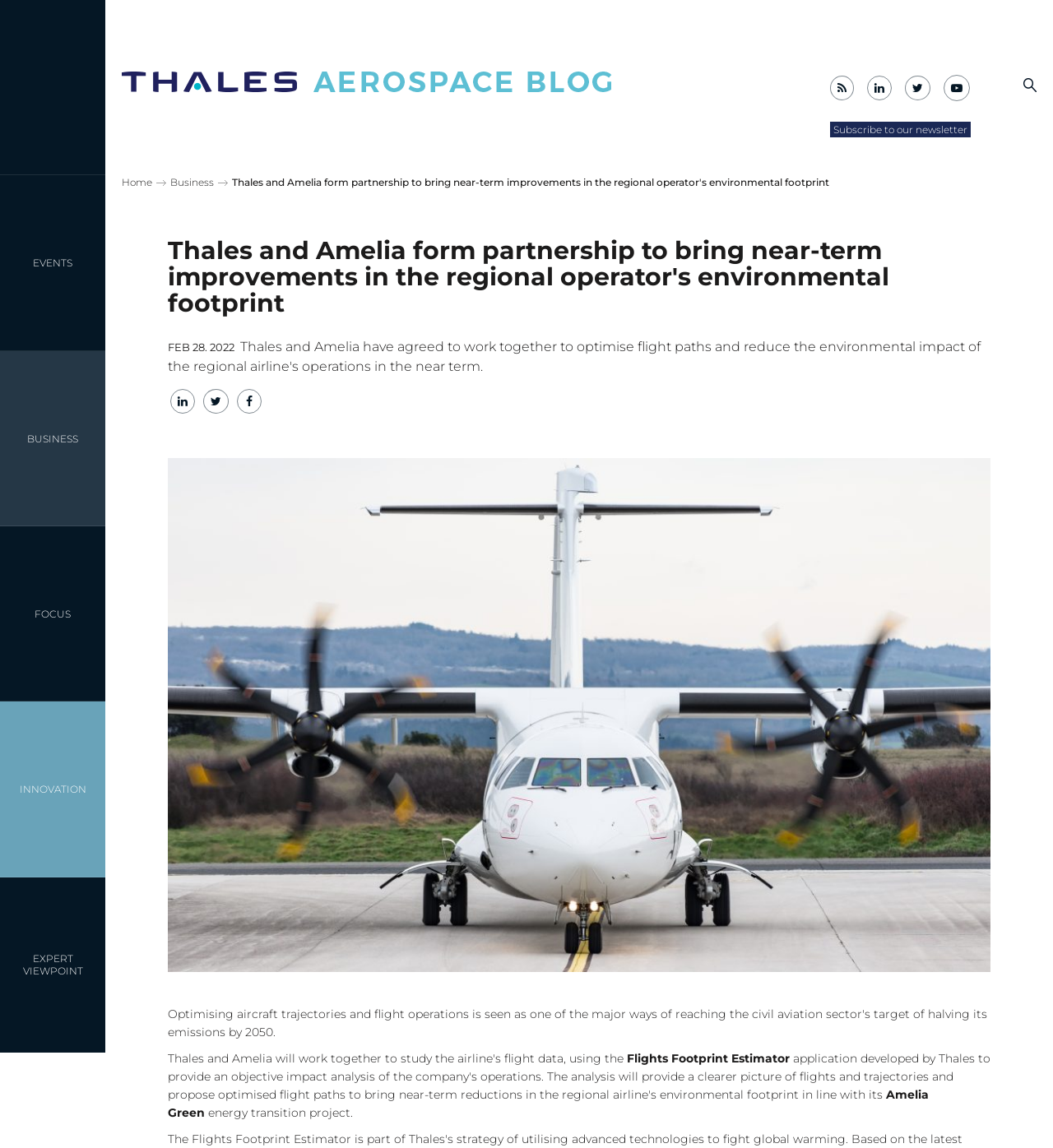Identify the bounding box coordinates of the element to click to follow this instruction: 'Learn more about Flights Footprint Estimator'. Ensure the coordinates are four float values between 0 and 1, provided as [left, top, right, bottom].

[0.595, 0.916, 0.75, 0.929]